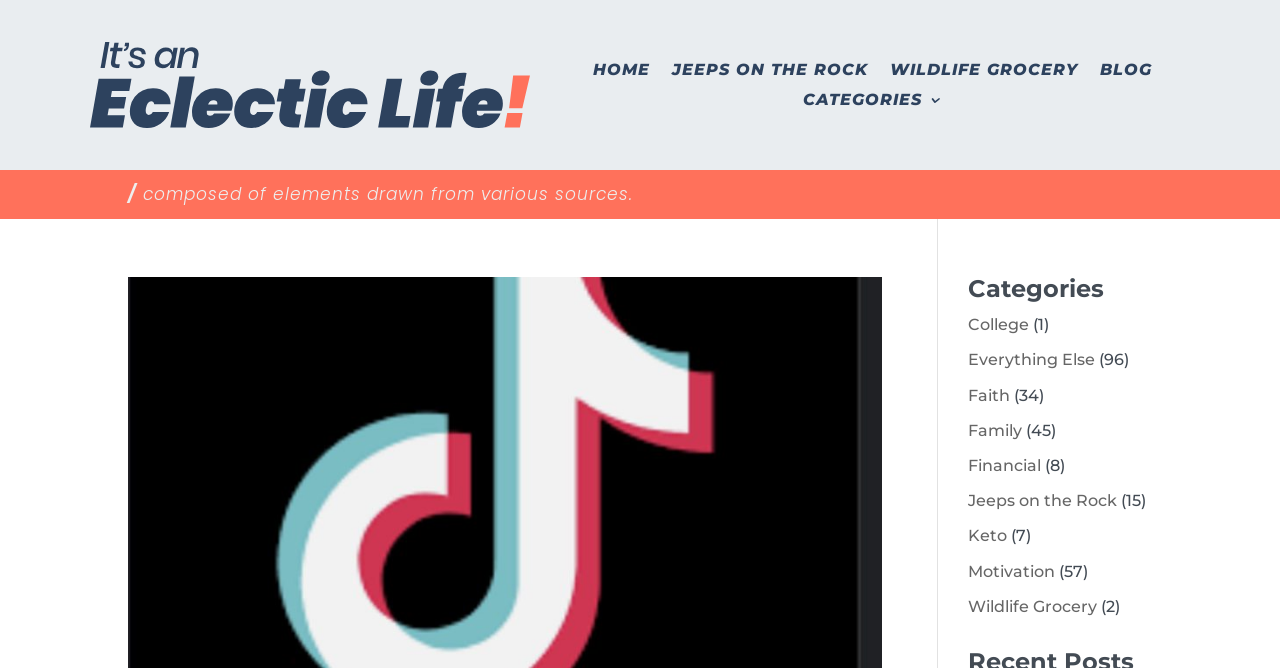How many categories are listed on the webpage?
Respond with a short answer, either a single word or a phrase, based on the image.

12